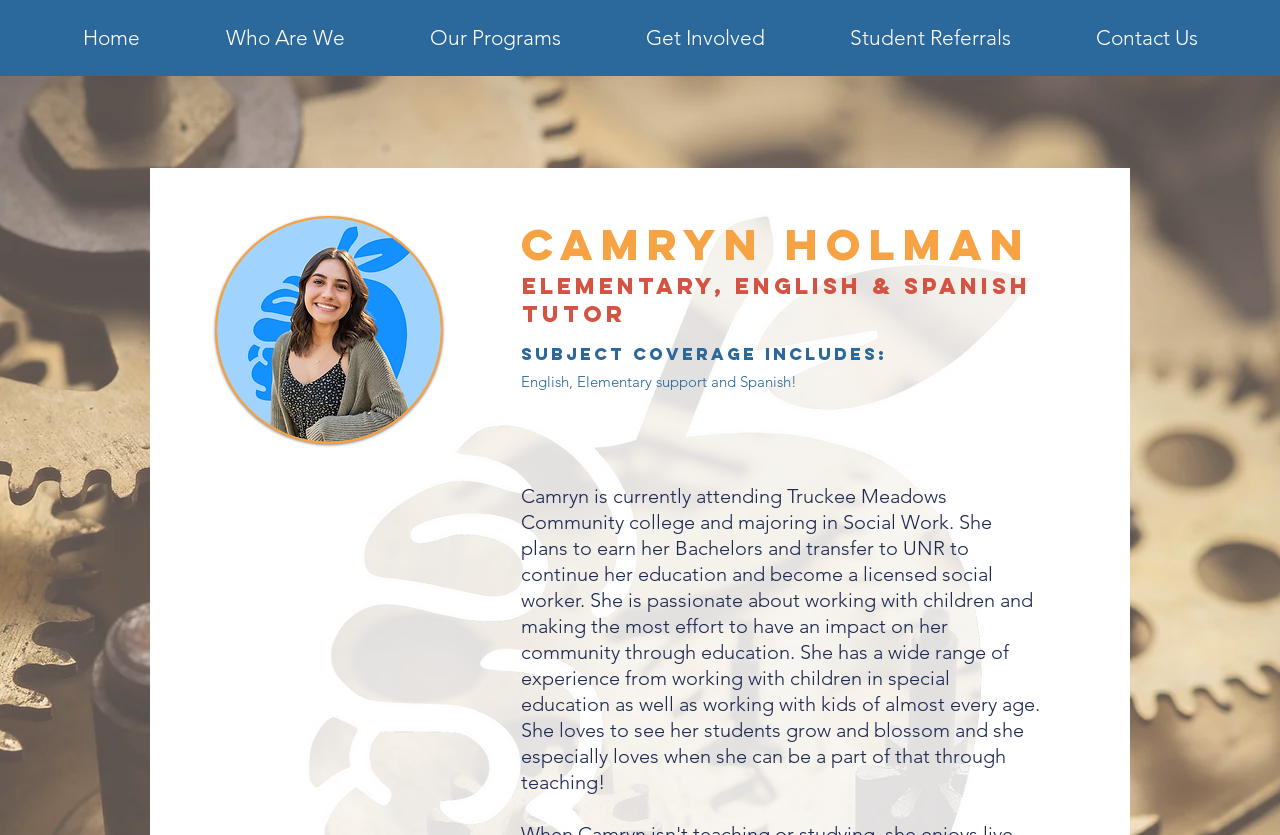What is the tutor's experience with children?
Please answer using one word or phrase, based on the screenshot.

Wide range of experience